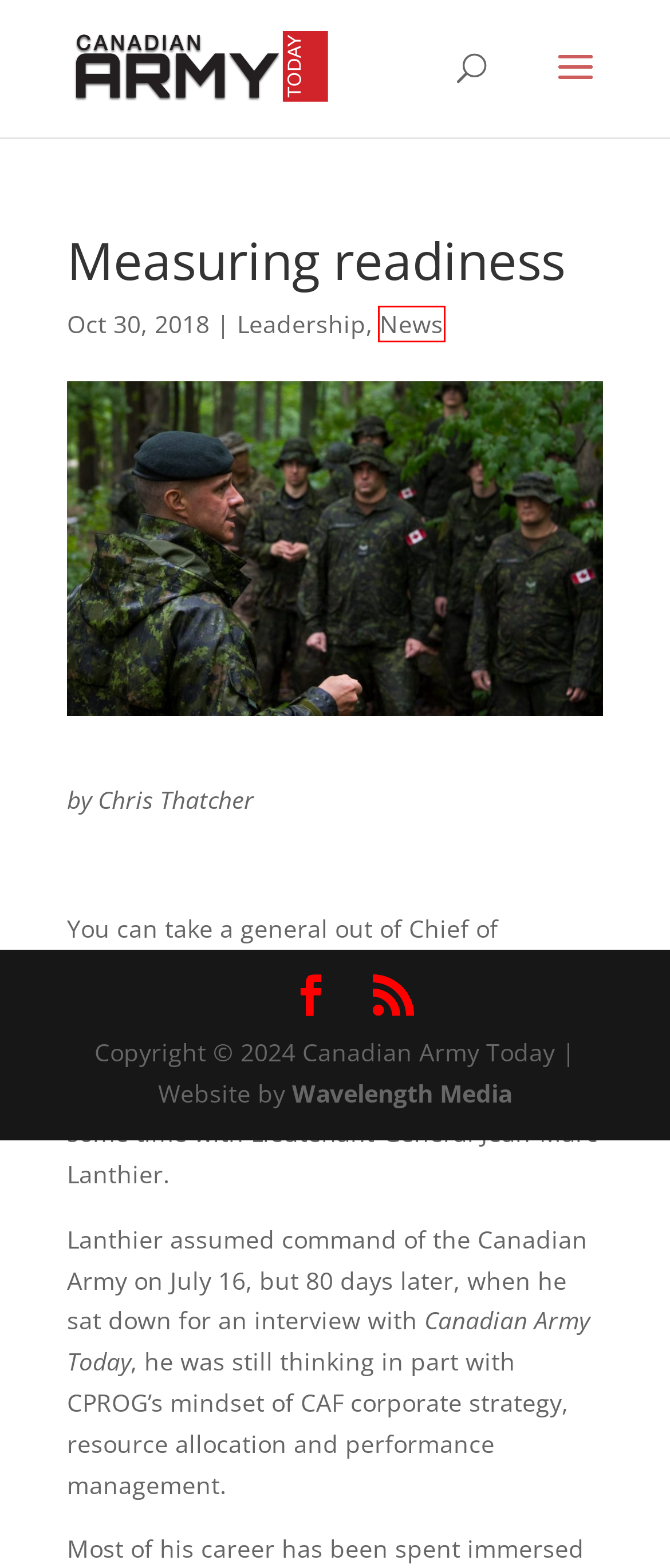Given a screenshot of a webpage with a red bounding box highlighting a UI element, determine which webpage description best matches the new webpage that appears after clicking the highlighted element. Here are the candidates:
A. What’s replacing the C7 assault rifle? | Canadian Army Today
B. Army has two variants in development for the next modular assault rifle | Canadian Army Today
C. Leadership | Canadian Army Today
D. News | Canadian Army Today
E. Gaining a green edge | Canadian Army Today
F. Canadian Army Today
G. Canadian Army Today | News and Views from The Canadian Army
H. Hanwha signs MOUs with Canadian partners | Canadian Army Today

D